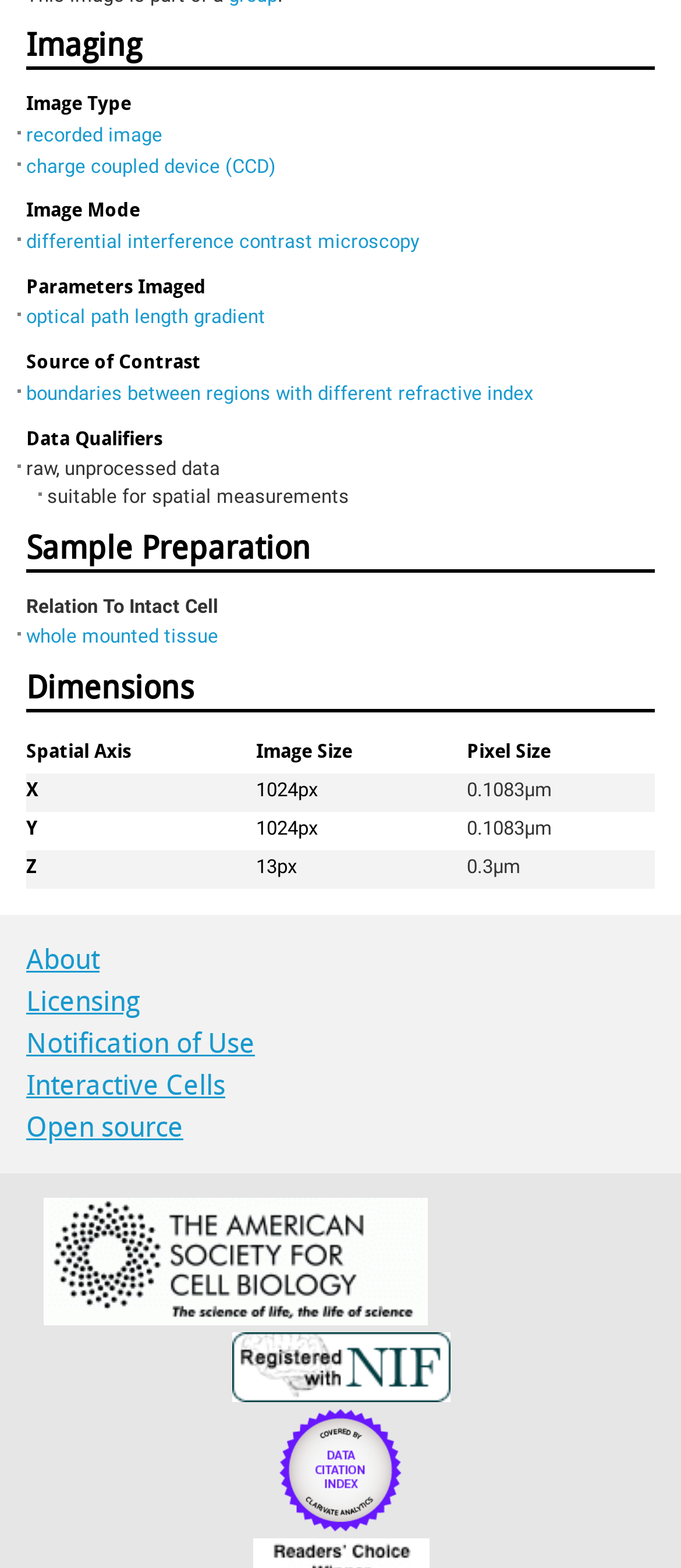Determine the bounding box coordinates of the clickable area required to perform the following instruction: "click on 'recorded image'". The coordinates should be represented as four float numbers between 0 and 1: [left, top, right, bottom].

[0.038, 0.079, 0.238, 0.093]